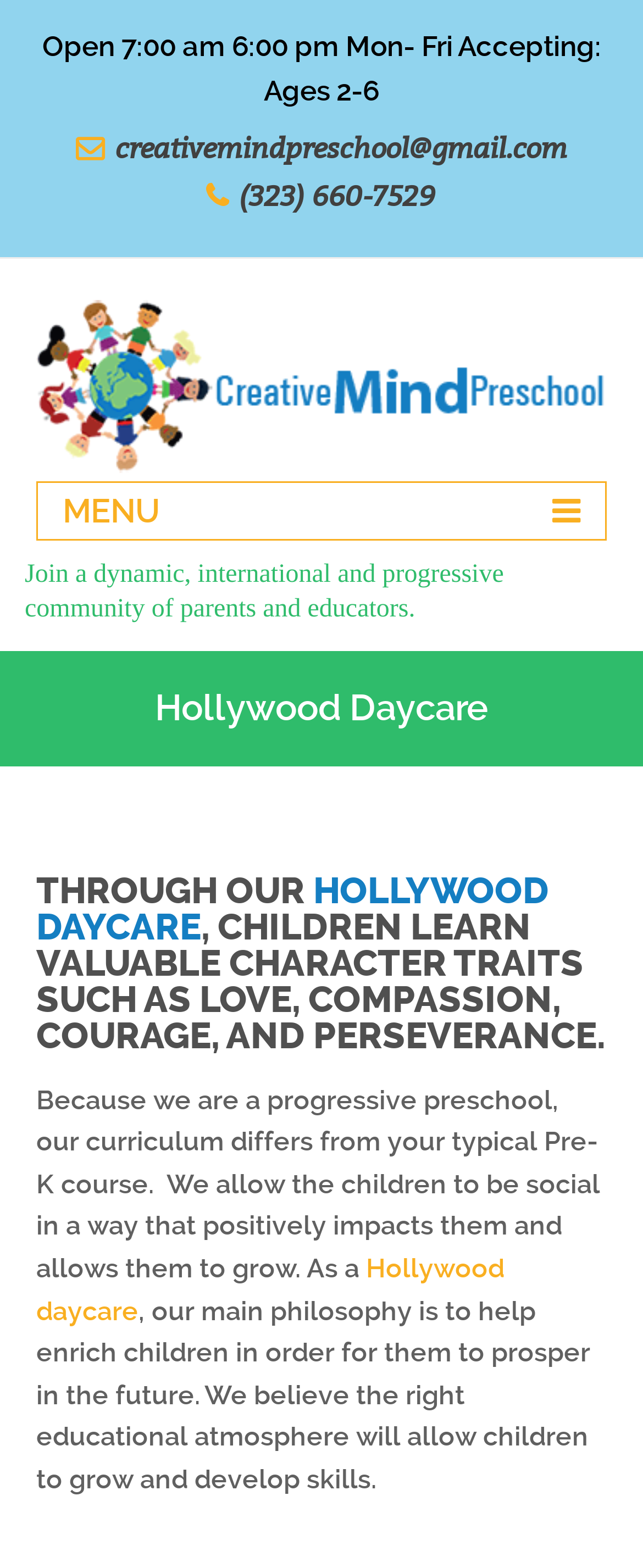Please respond in a single word or phrase: 
Is the phone number of the daycare a local number?

Yes